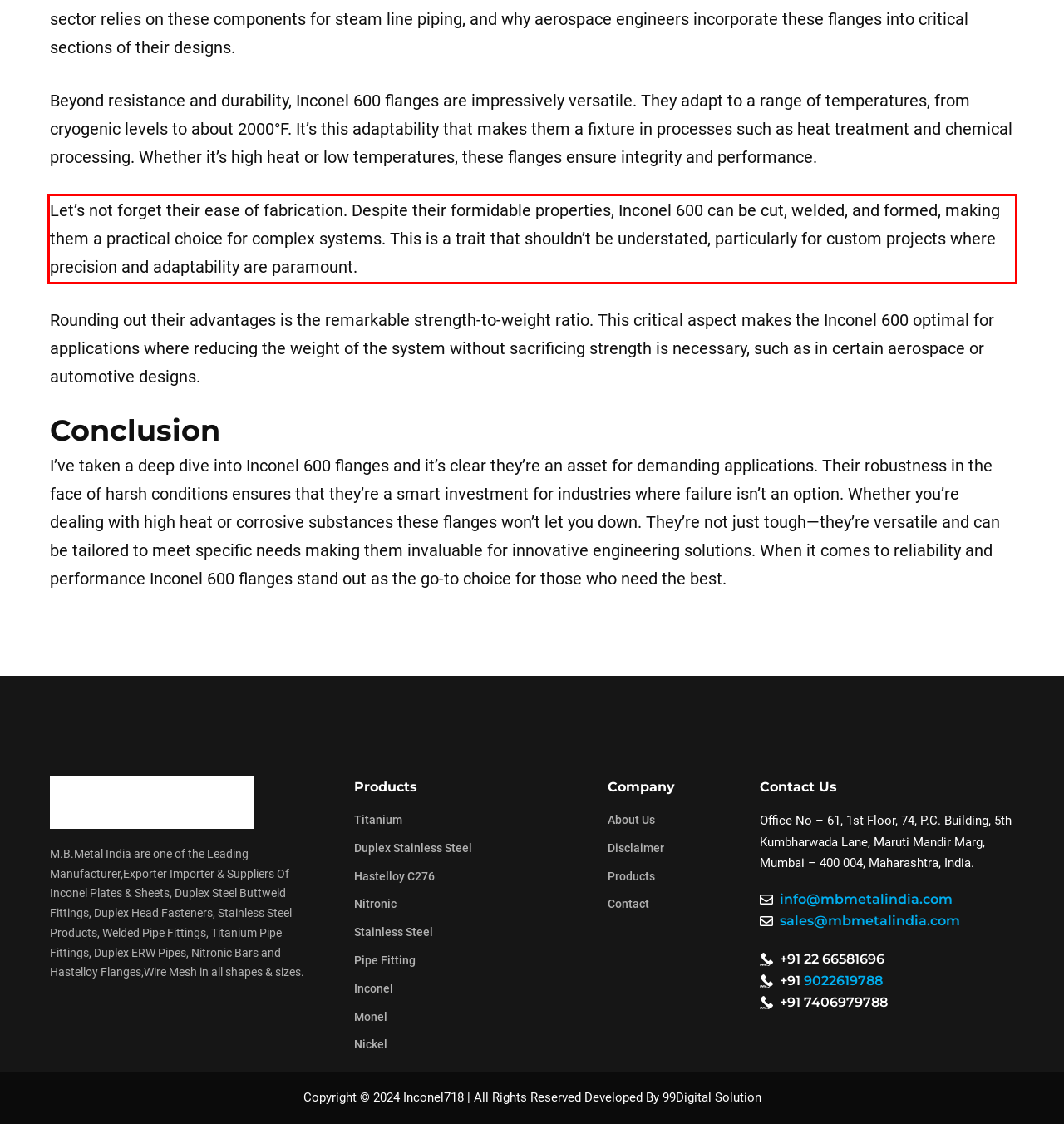Using the provided webpage screenshot, identify and read the text within the red rectangle bounding box.

Let’s not forget their ease of fabrication. Despite their formidable properties, Inconel 600 can be cut, welded, and formed, making them a practical choice for complex systems. This is a trait that shouldn’t be understated, particularly for custom projects where precision and adaptability are paramount.